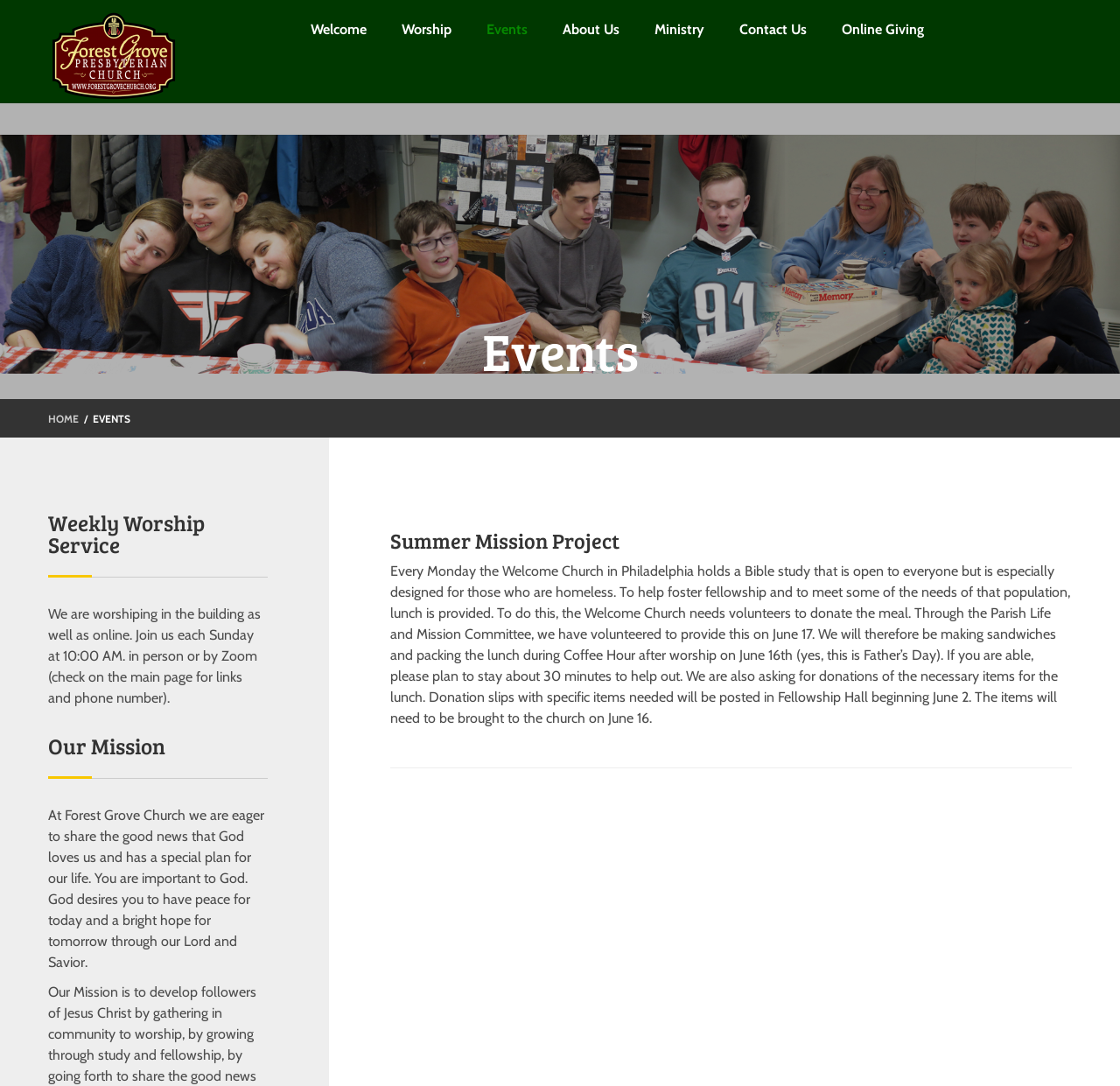Identify the bounding box coordinates for the region of the element that should be clicked to carry out the instruction: "Click the 'Welcome' link". The bounding box coordinates should be four float numbers between 0 and 1, i.e., [left, top, right, bottom].

[0.277, 0.0, 0.359, 0.052]